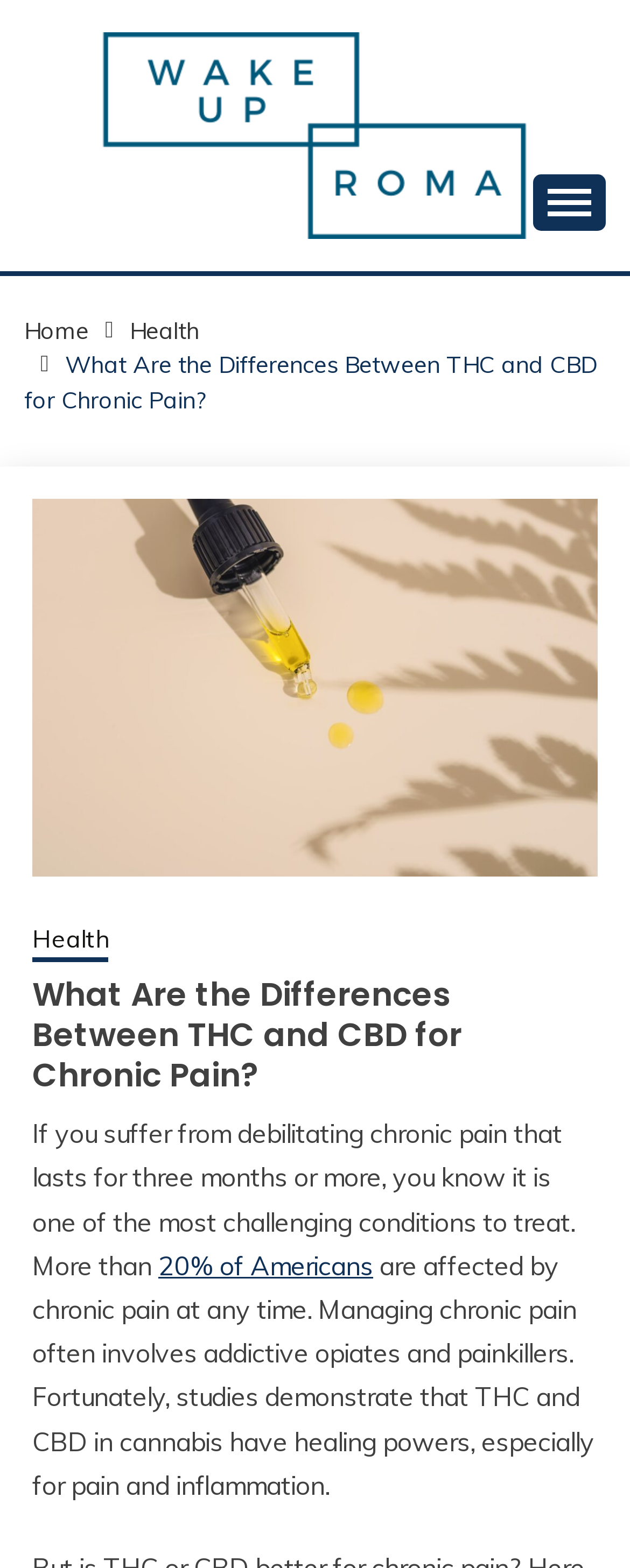Describe every aspect of the webpage in a detailed manner.

The webpage is about the differences between THC and CBD for chronic pain. At the top left, there is a logo of "Wake Up Roma!" which is also a link, accompanied by an image with the same name. Below the logo, there is a link with the text "WAKE UP ROMA!" and a static text that says "Your daily dose of me, Roma." 

On the top right, there is a button that controls the primary menu. Below the button, there is a navigation section with breadcrumbs, which includes links to "Home", "Health", and the current page "What Are the Differences Between THC and CBD for Chronic Pain?". 

Below the navigation section, there is a figure with an image related to the topic, taking up most of the width. Above the image, there is a link to "Health". The main content starts with a heading that repeats the title of the page, followed by a paragraph of text that describes the challenges of treating chronic pain and how THC and CBD in cannabis can be helpful. The paragraph includes a link to a statistic that "20% of Americans are affected by chronic pain at any time." 

At the bottom right, there is a link with a icon, but its purpose is not clear. Overall, the webpage has a simple layout with a focus on the main content, which is a text-heavy article about the differences between THC and CBD for chronic pain.